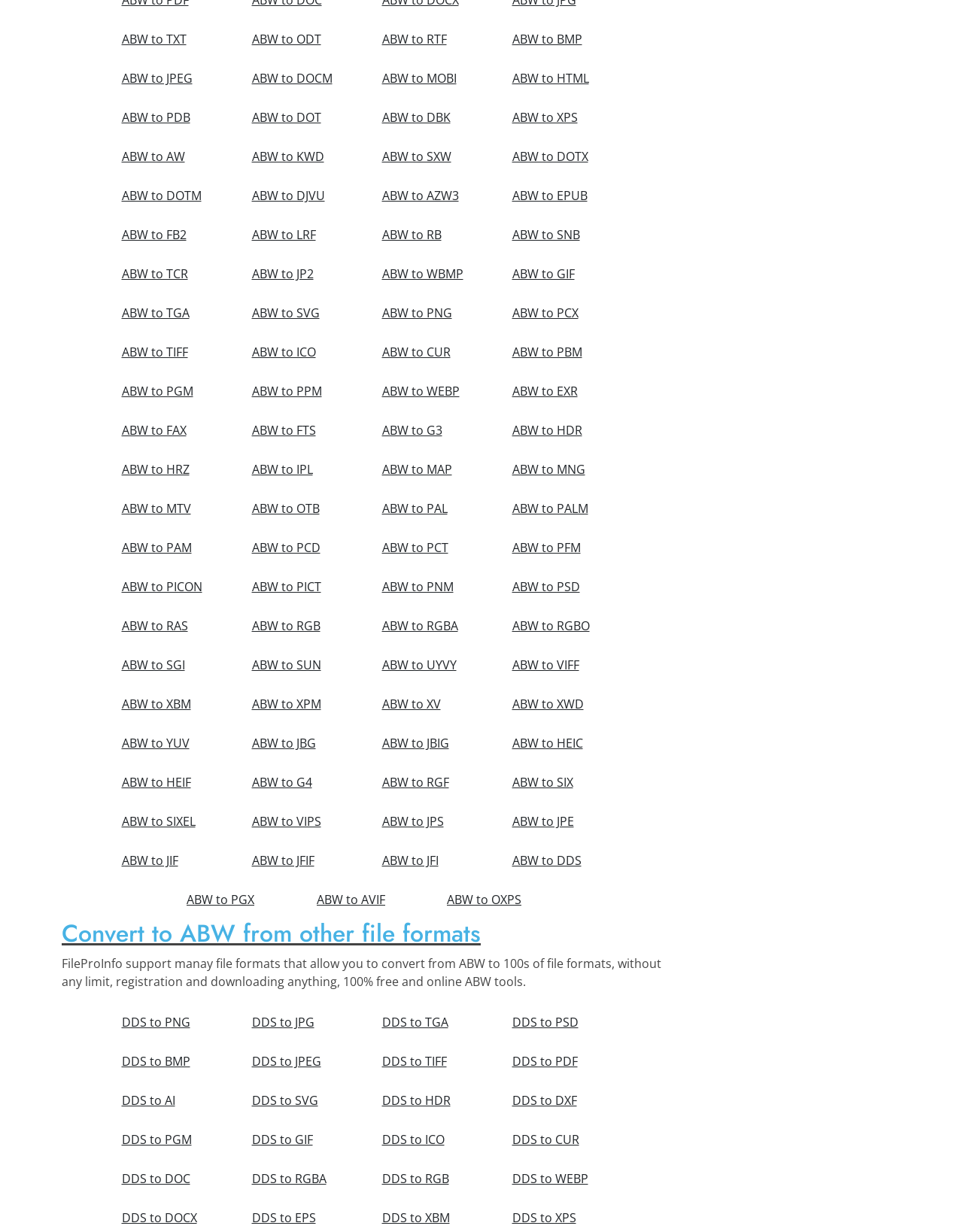Is DOCM a supported file format for conversion from ABW?
Please provide a comprehensive answer based on the contents of the image.

I can see a link on the webpage that says 'ABW to DOCM', which suggests that DOCM is a supported file format for conversion from ABW.